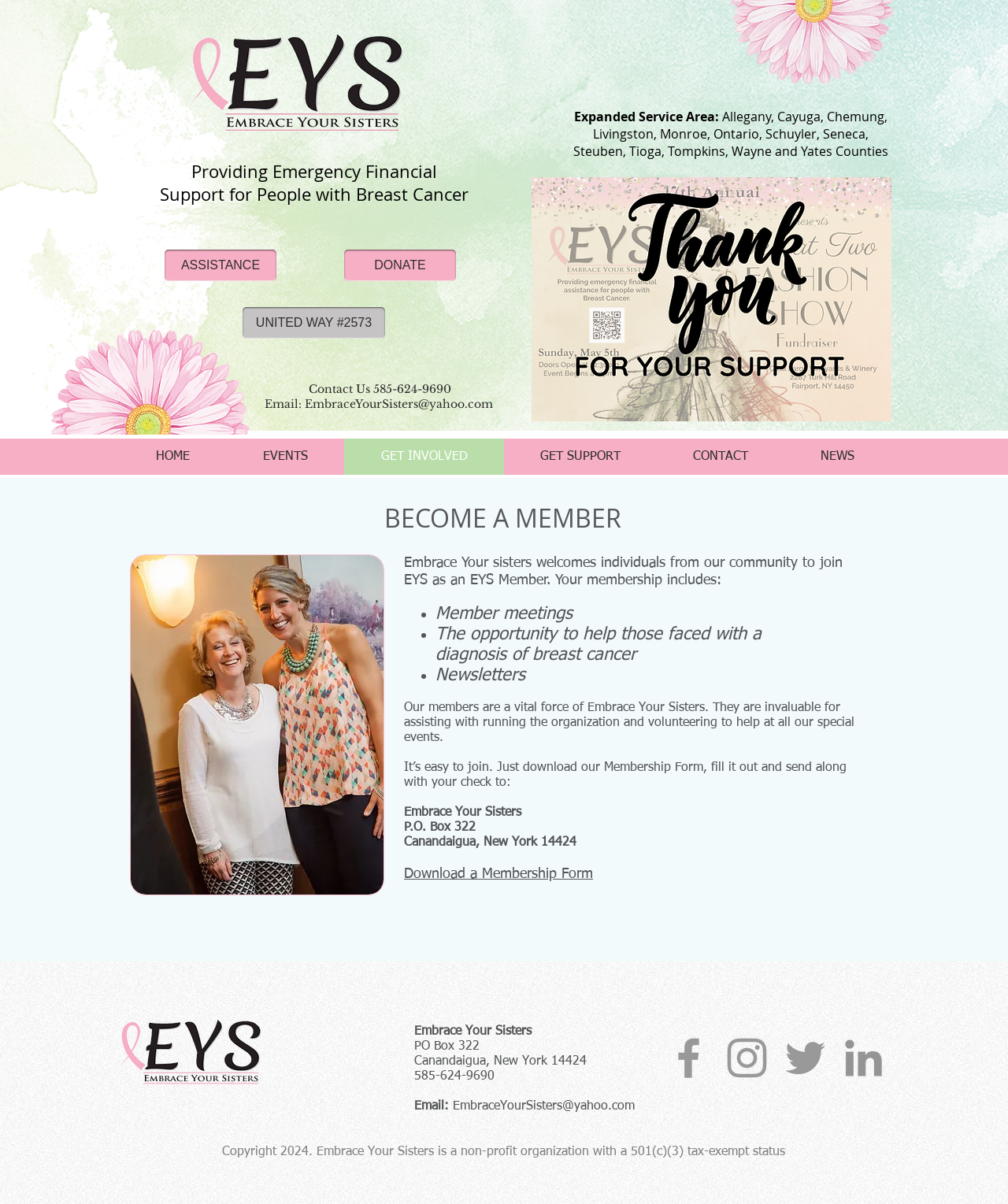Determine the bounding box coordinates for the region that must be clicked to execute the following instruction: "Click the 'ASSISTANCE' link".

[0.163, 0.207, 0.274, 0.233]